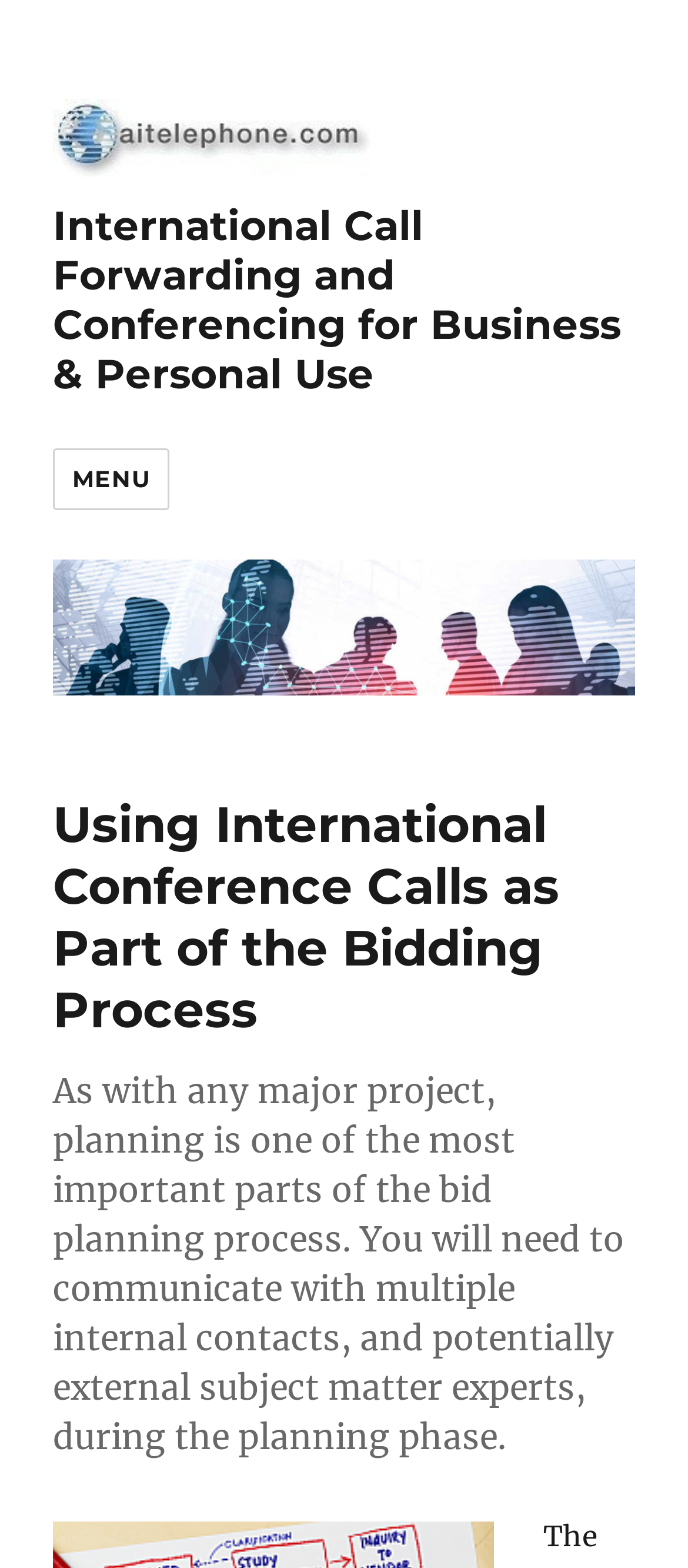What is the format of the webpage's title?
Based on the image, provide your answer in one word or phrase.

header